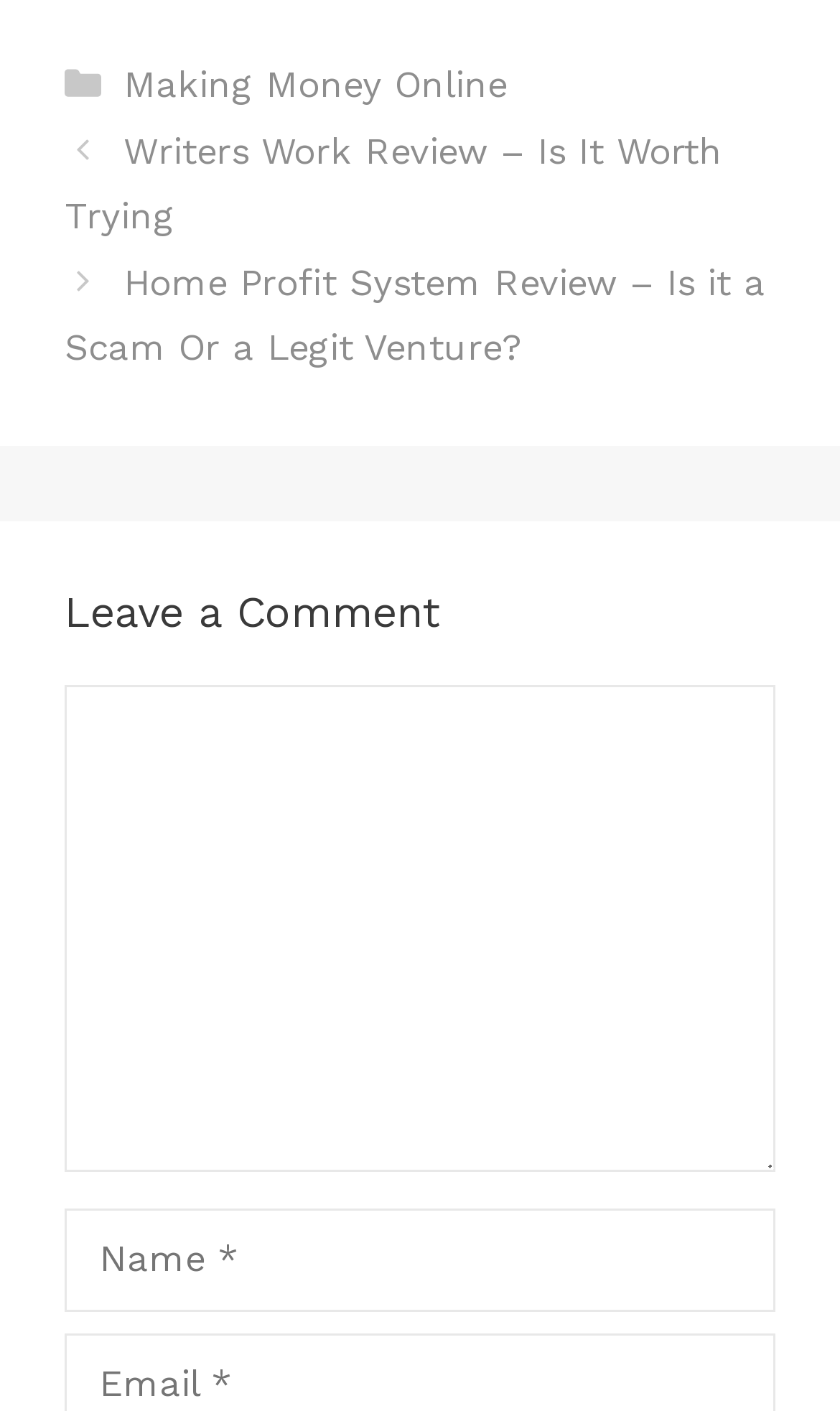Based on the element description, predict the bounding box coordinates (top-left x, top-left y, bottom-right x, bottom-right y) for the UI element in the screenshot: parent_node: Comment name="author" placeholder="Name *"

[0.077, 0.857, 0.923, 0.93]